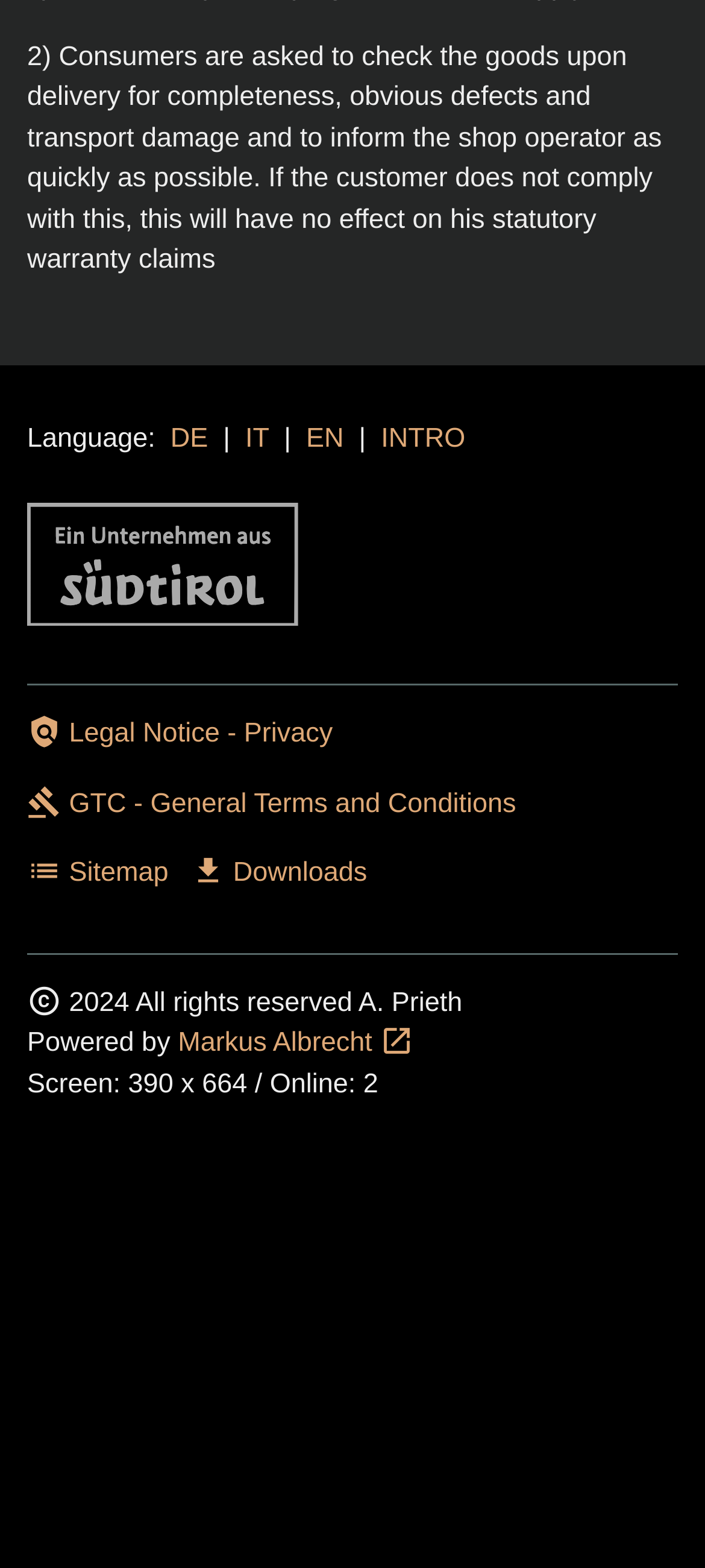Answer the question below in one word or phrase:
What is the name of the platform that powers the website?

Markus Albrecht